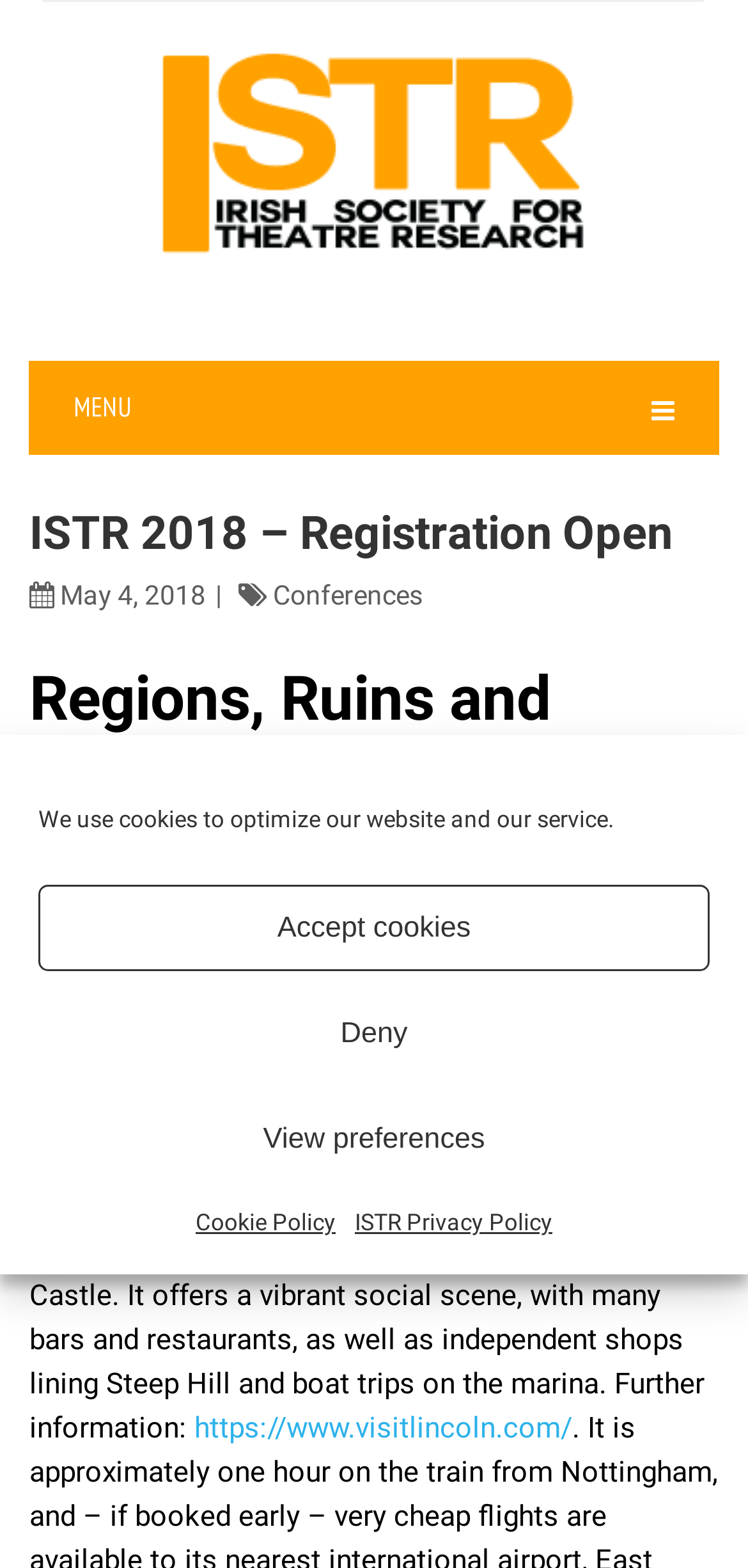Using the element description ISTR Privacy Policy, predict the bounding box coordinates for the UI element. Provide the coordinates in (top-left x, top-left y, bottom-right x, bottom-right y) format with values ranging from 0 to 1.

[0.474, 0.766, 0.738, 0.794]